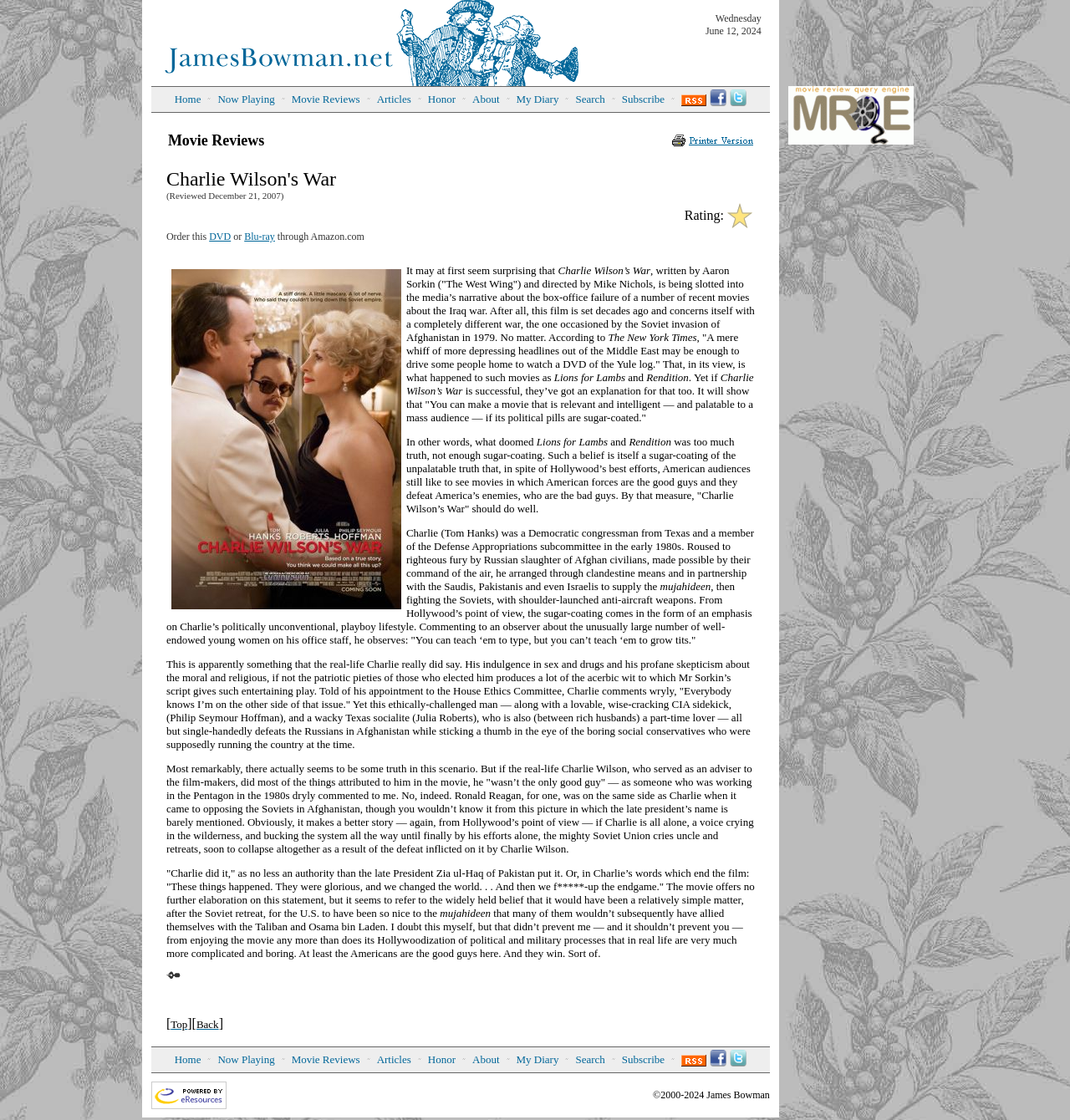Locate the bounding box coordinates of the element's region that should be clicked to carry out the following instruction: "Click on the 'LATEST NEWS' link". The coordinates need to be four float numbers between 0 and 1, i.e., [left, top, right, bottom].

None